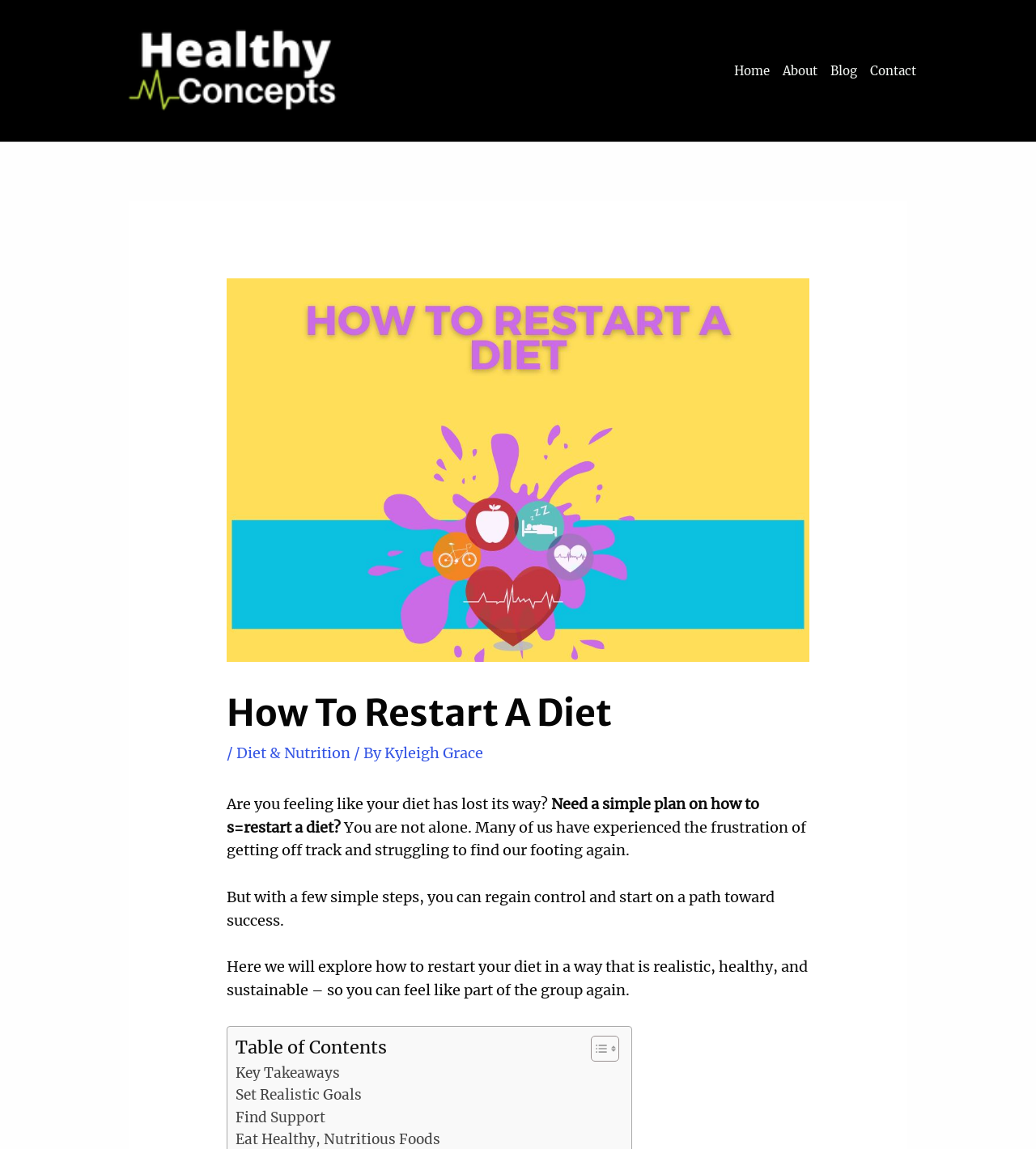Kindly provide the bounding box coordinates of the section you need to click on to fulfill the given instruction: "Click on the 'Diet & Nutrition' link".

[0.228, 0.647, 0.338, 0.663]